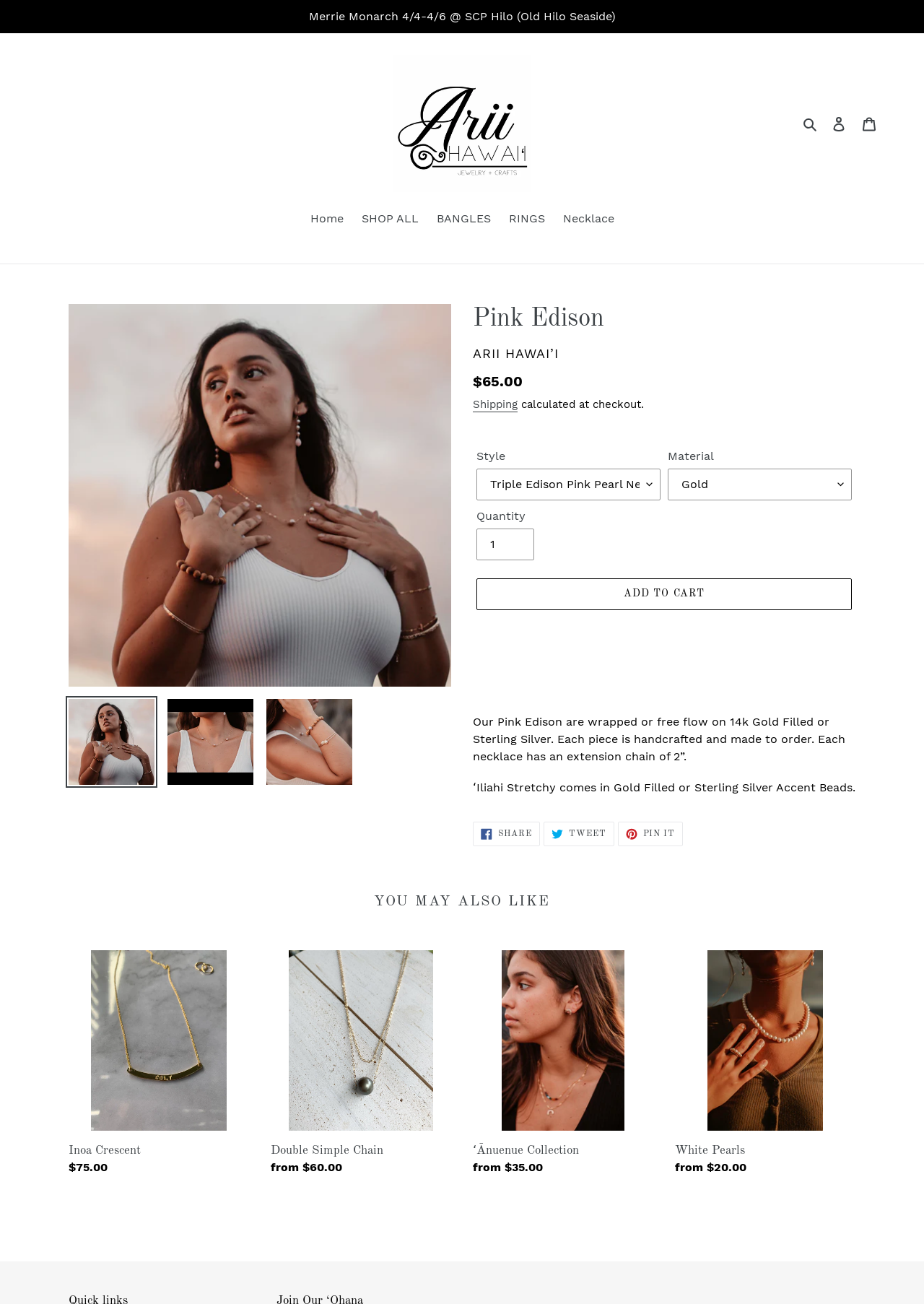Provide a short answer using a single word or phrase for the following question: 
How many social media sharing options are available?

3